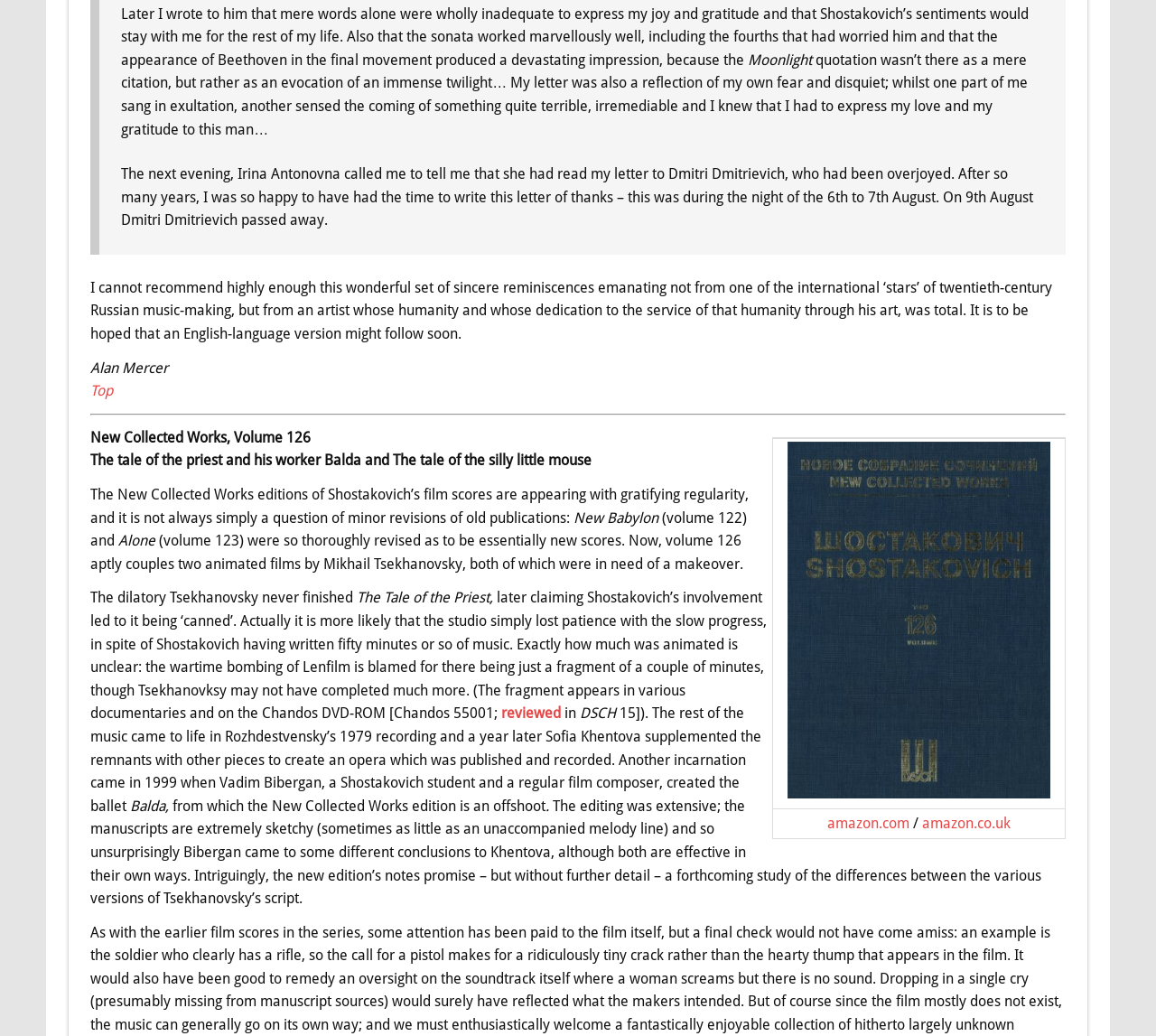Provide a one-word or brief phrase answer to the question:
Who wrote the letter to Dmitri Dmitrievich?

The author